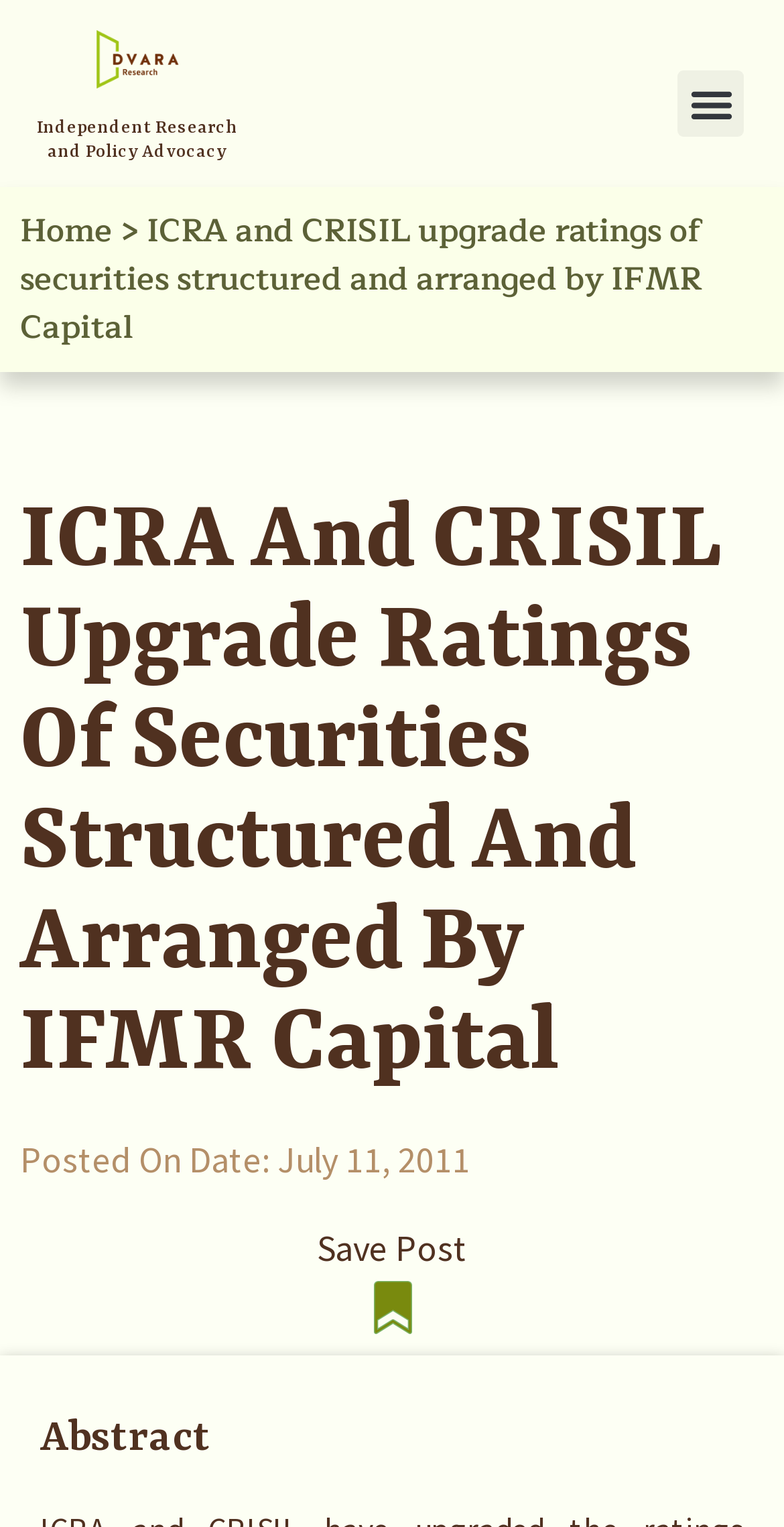Please provide a comprehensive answer to the question based on the screenshot: What is the name of the research organization?

I found the name of the research organization by looking at the main heading of the webpage, which mentions 'Dvara Research'.